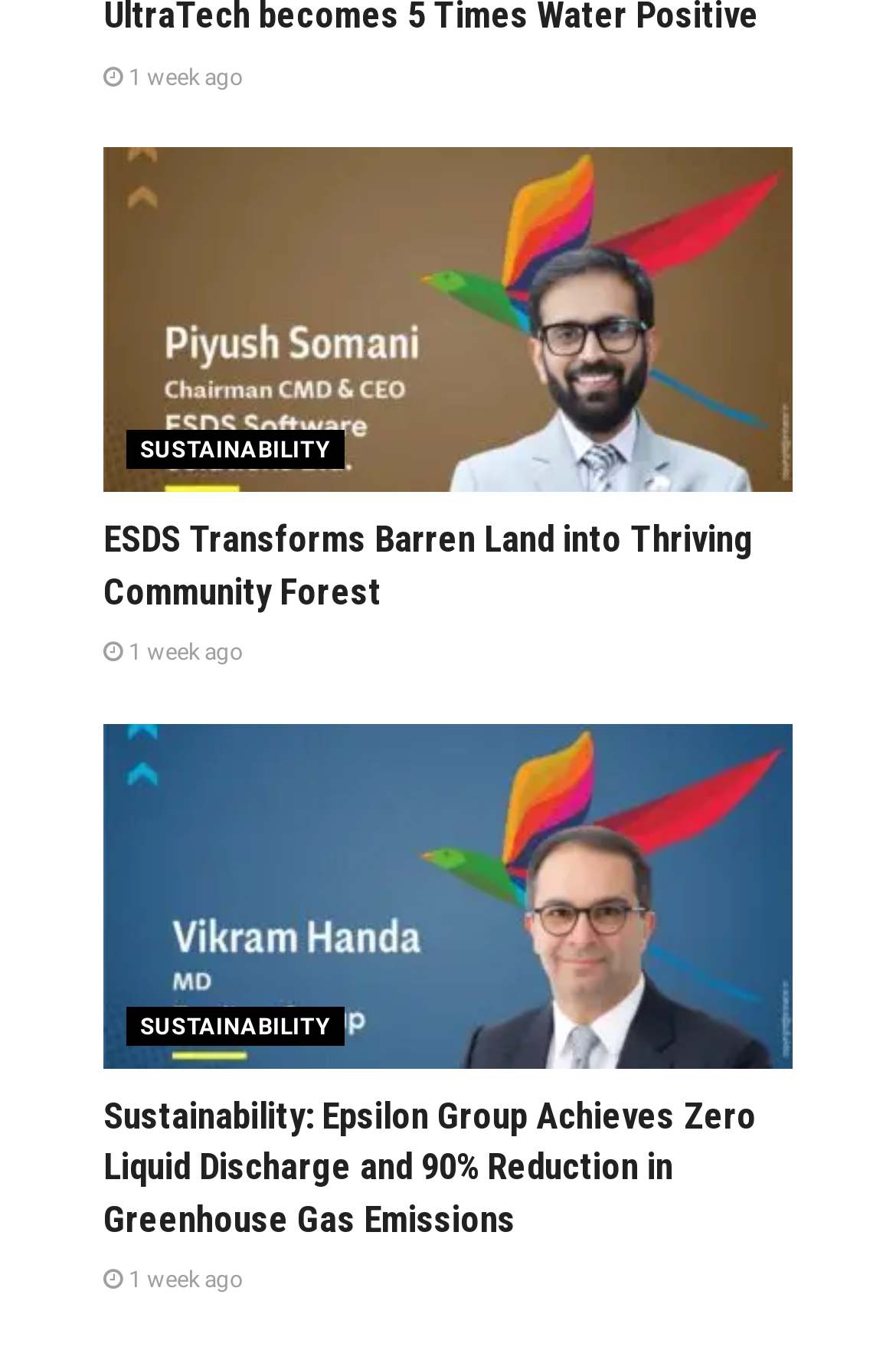Locate the bounding box coordinates of the clickable area to execute the instruction: "Read Disclaimer". Provide the coordinates as four float numbers between 0 and 1, represented as [left, top, right, bottom].

None